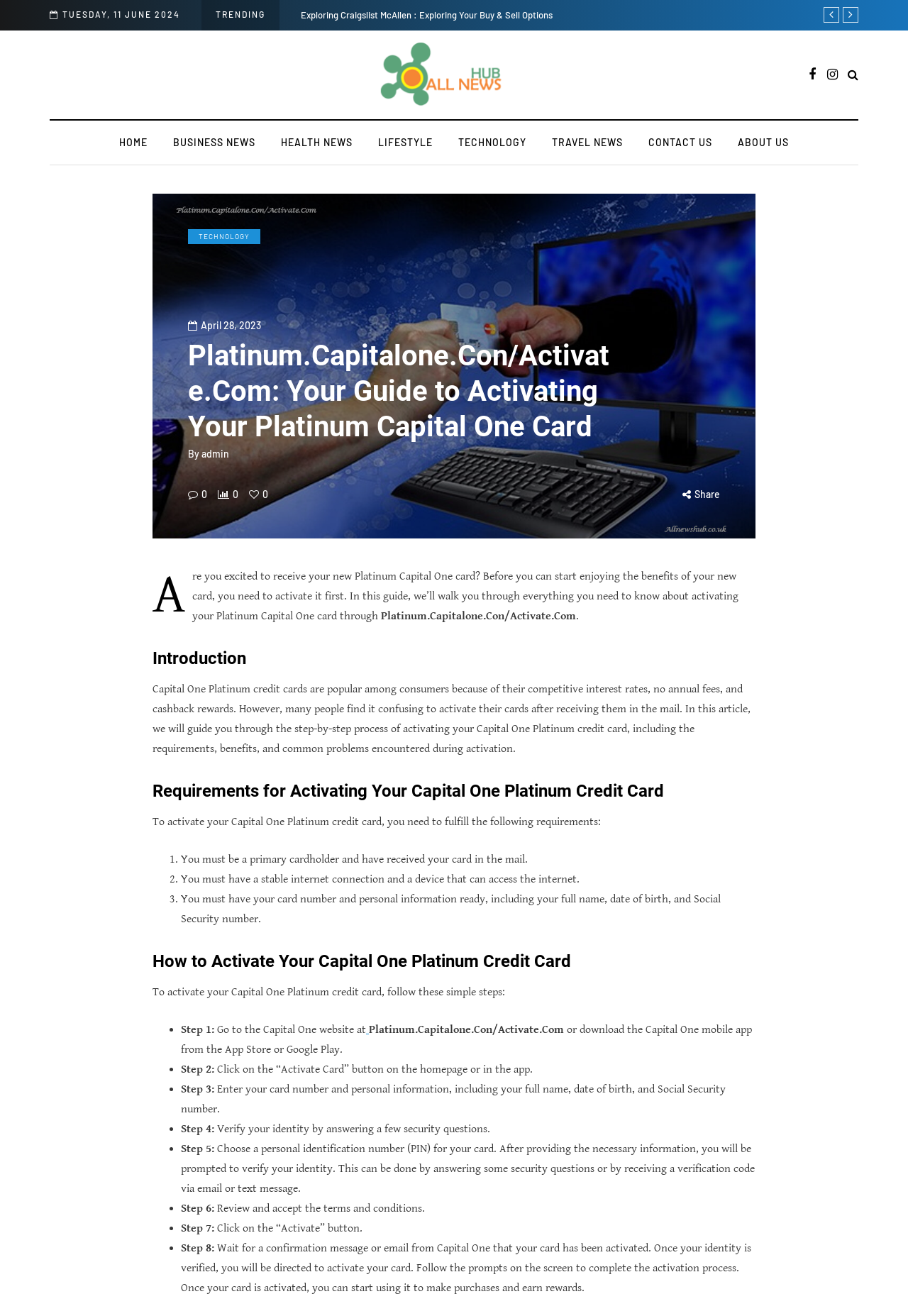Locate the bounding box coordinates of the UI element described by: "Privacy Policy". Provide the coordinates as four float numbers between 0 and 1, formatted as [left, top, right, bottom].

None